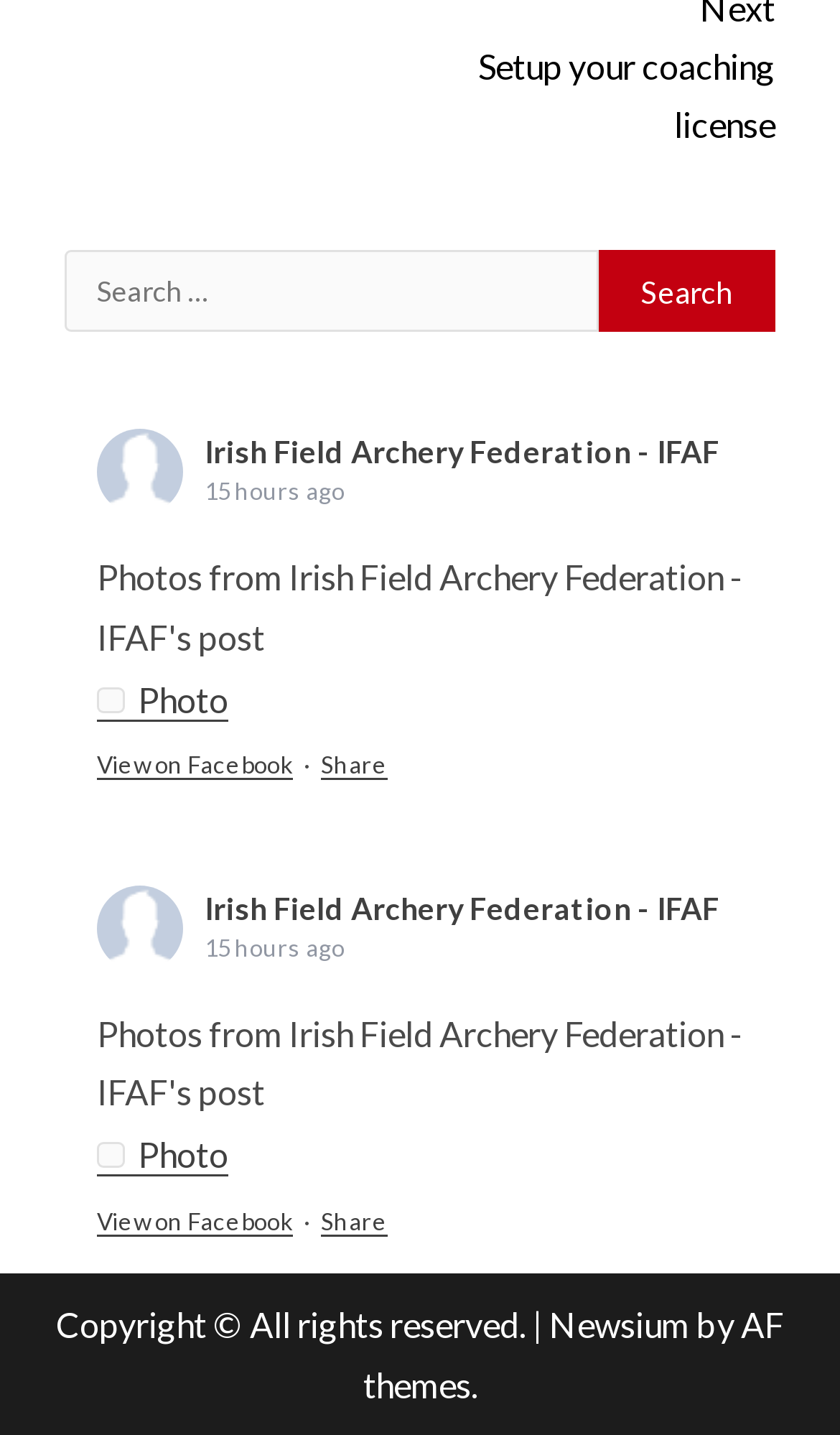Predict the bounding box coordinates of the area that should be clicked to accomplish the following instruction: "View wESP32 Product Brief". The bounding box coordinates should consist of four float numbers between 0 and 1, i.e., [left, top, right, bottom].

None